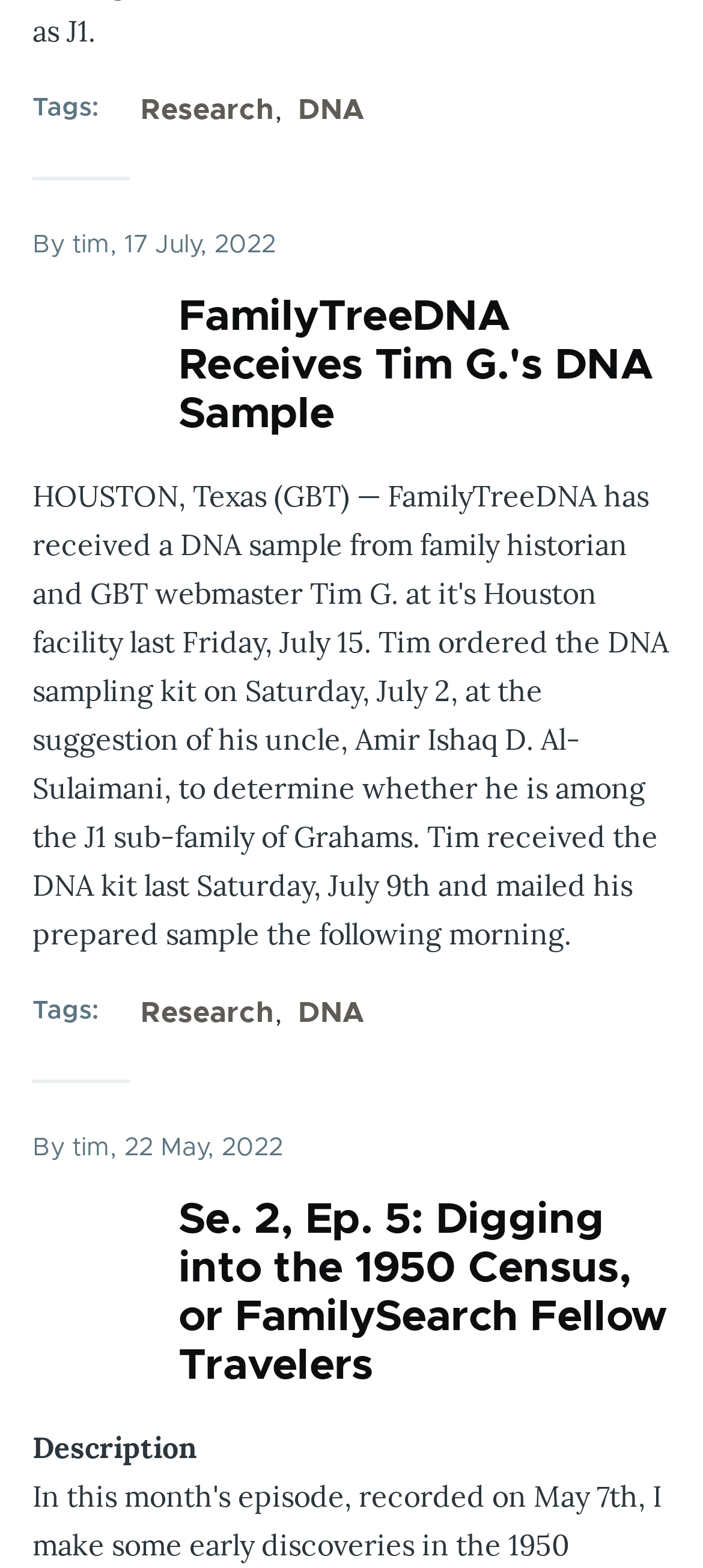What is the author's name?
Using the image, answer in one word or phrase.

tim